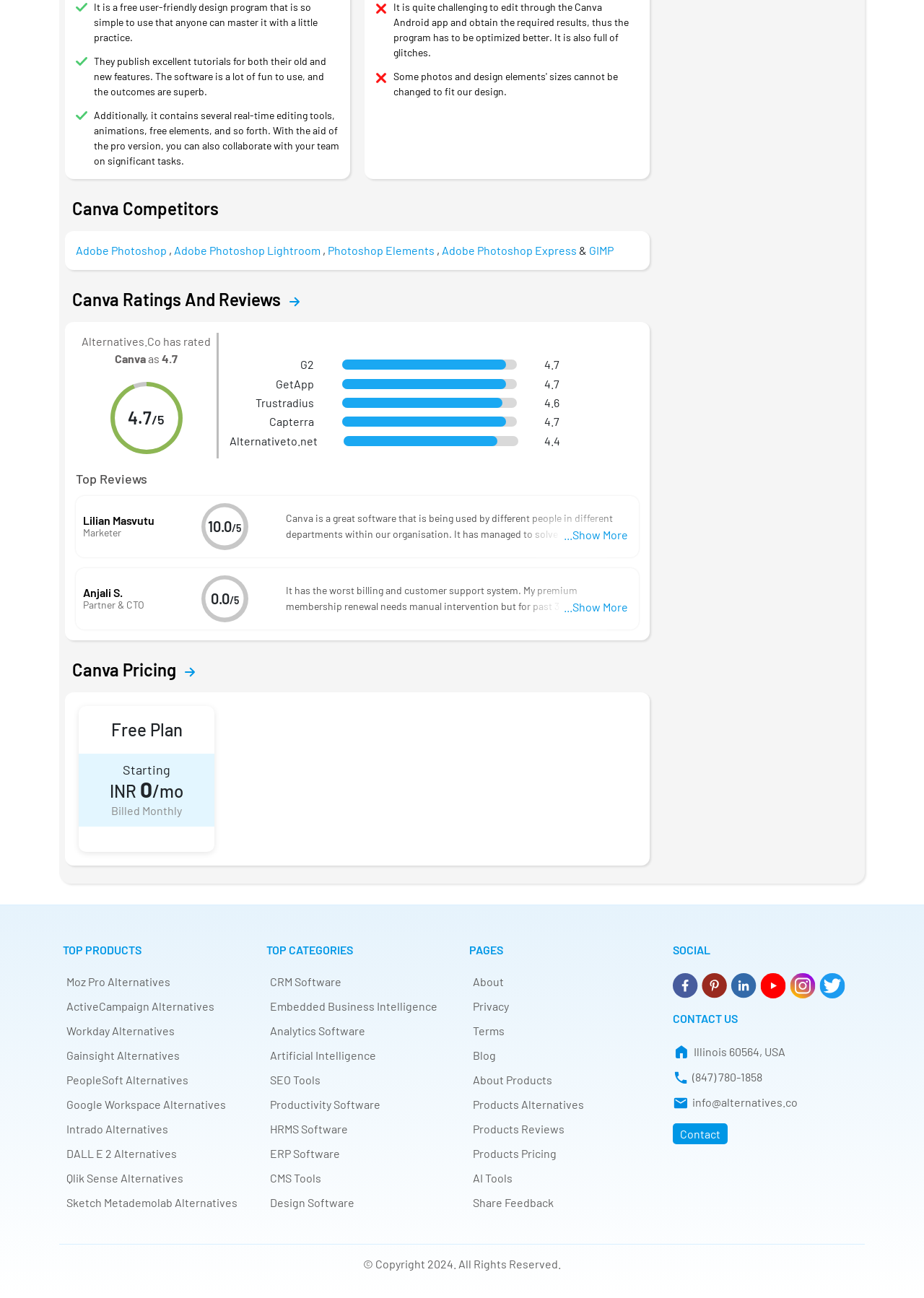Please find the bounding box coordinates of the element that needs to be clicked to perform the following instruction: "View Canva Ratings and Reviews". The bounding box coordinates should be four float numbers between 0 and 1, represented as [left, top, right, bottom].

[0.304, 0.222, 0.324, 0.239]